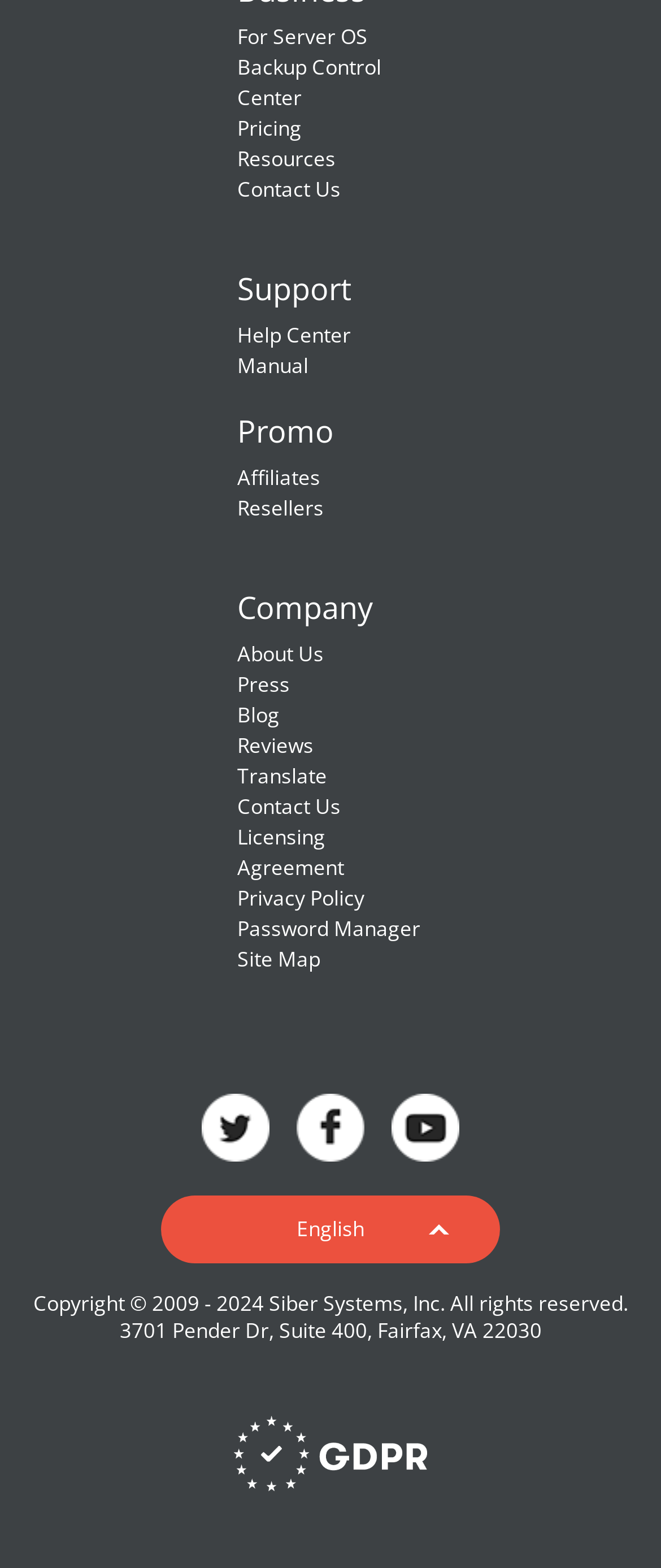What is the purpose of the 'Password Manager' link?
Could you answer the question in a detailed manner, providing as much information as possible?

The link 'Password Manager' is likely a feature of the GoodSync service that allows users to manage their passwords, which is a common feature in password management software.